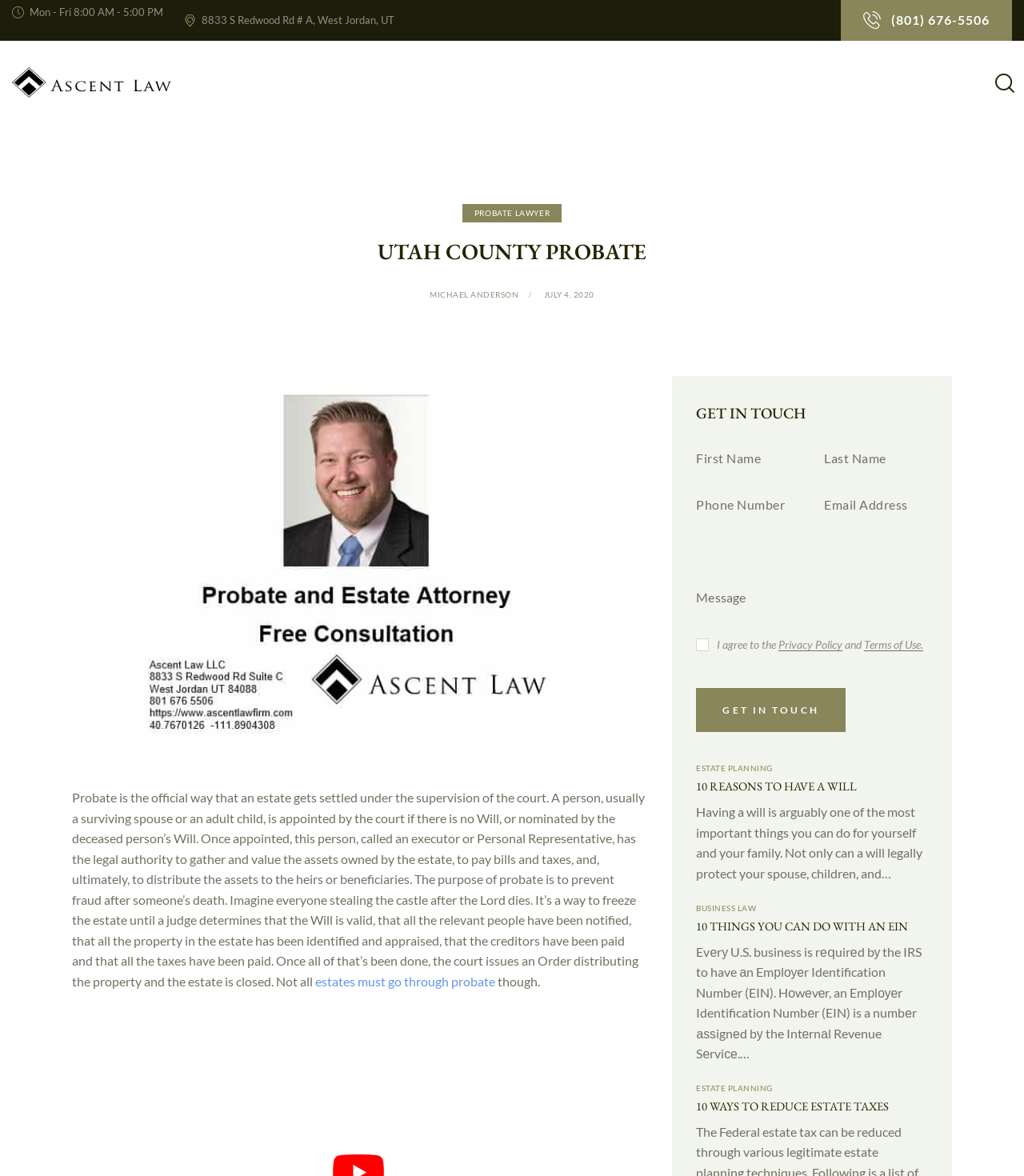Generate a thorough description of the webpage.

This webpage is about Utah County Probate and estate planning services offered by Ascent Law LLC. At the top left, there is a logo of Ascent Law LLC, accompanied by a link to the law firm's name. Below the logo, there is a heading "UTAH COUNTY PROBATE" in a prominent font size. 

To the right of the logo, there is a phone number "(801) 676-5506" with a phone icon, and below it, there is a link to "PROBATE LAWYER". 

In the middle of the page, there is a large section dedicated to explaining the probate process. It starts with a heading "Probate is the official way..." and continues with a lengthy paragraph describing the purpose of probate and its process. 

Below this section, there is a heading "GET IN TOUCH" followed by a contact form with fields for first name, last name, phone number, email address, and message. There is also a checkbox to agree to the privacy policy and terms of use, with links to these documents. 

To the right of the contact form, there are several links to other services offered by the law firm, including "ESTATE PLANNING", "10 REASONS TO HAVE A WILL", "BUSINESS LAW", "10 THINGS YOU CAN DO WITH AN EIN", and "10 WAYS TO REDUCE ESTATE TAXES". Each of these links is accompanied by a brief description of the service.

At the bottom of the page, there is a small icon with a link to an unknown destination.